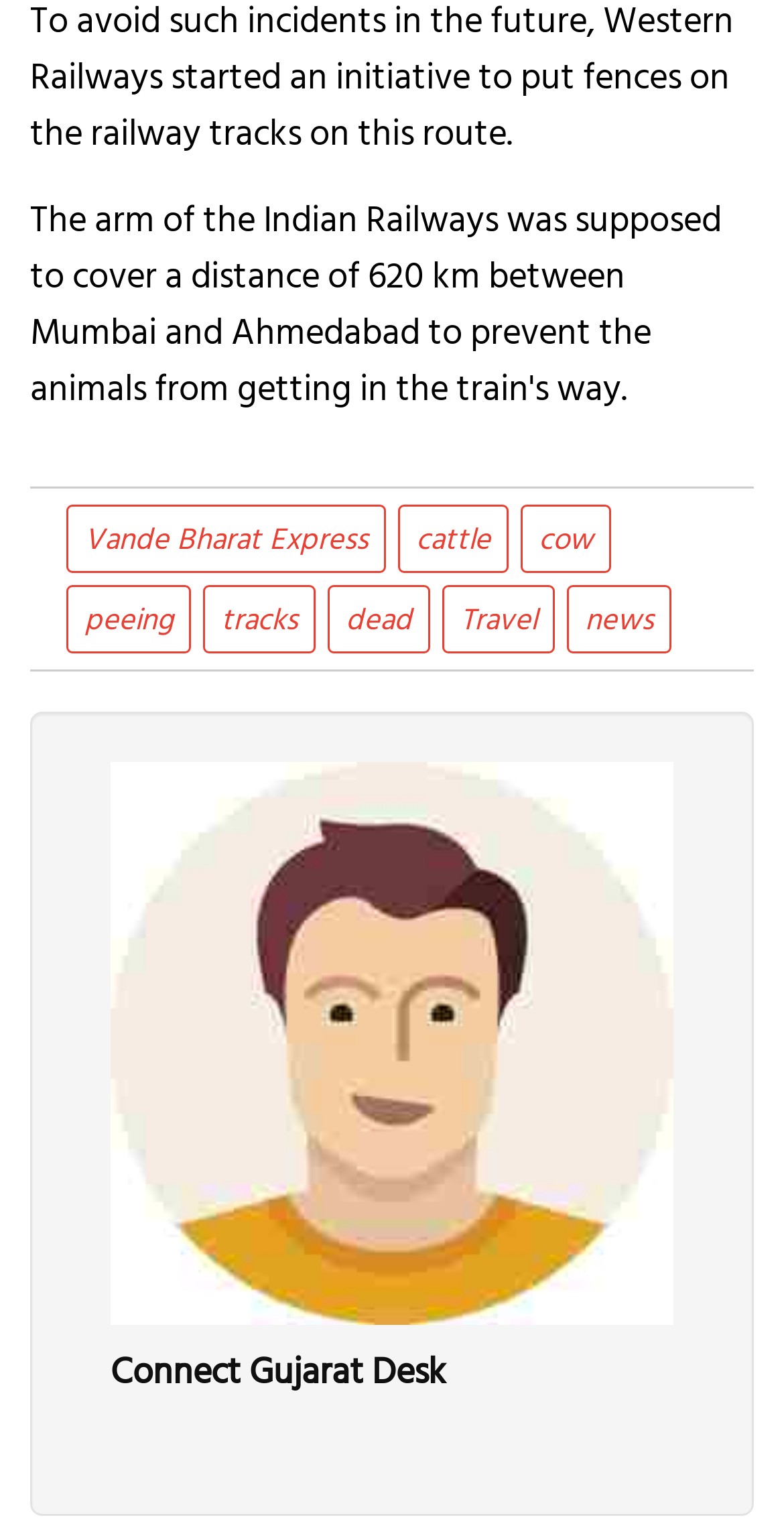Locate the bounding box coordinates of the clickable area needed to fulfill the instruction: "view Travel page".

[0.587, 0.386, 0.685, 0.416]